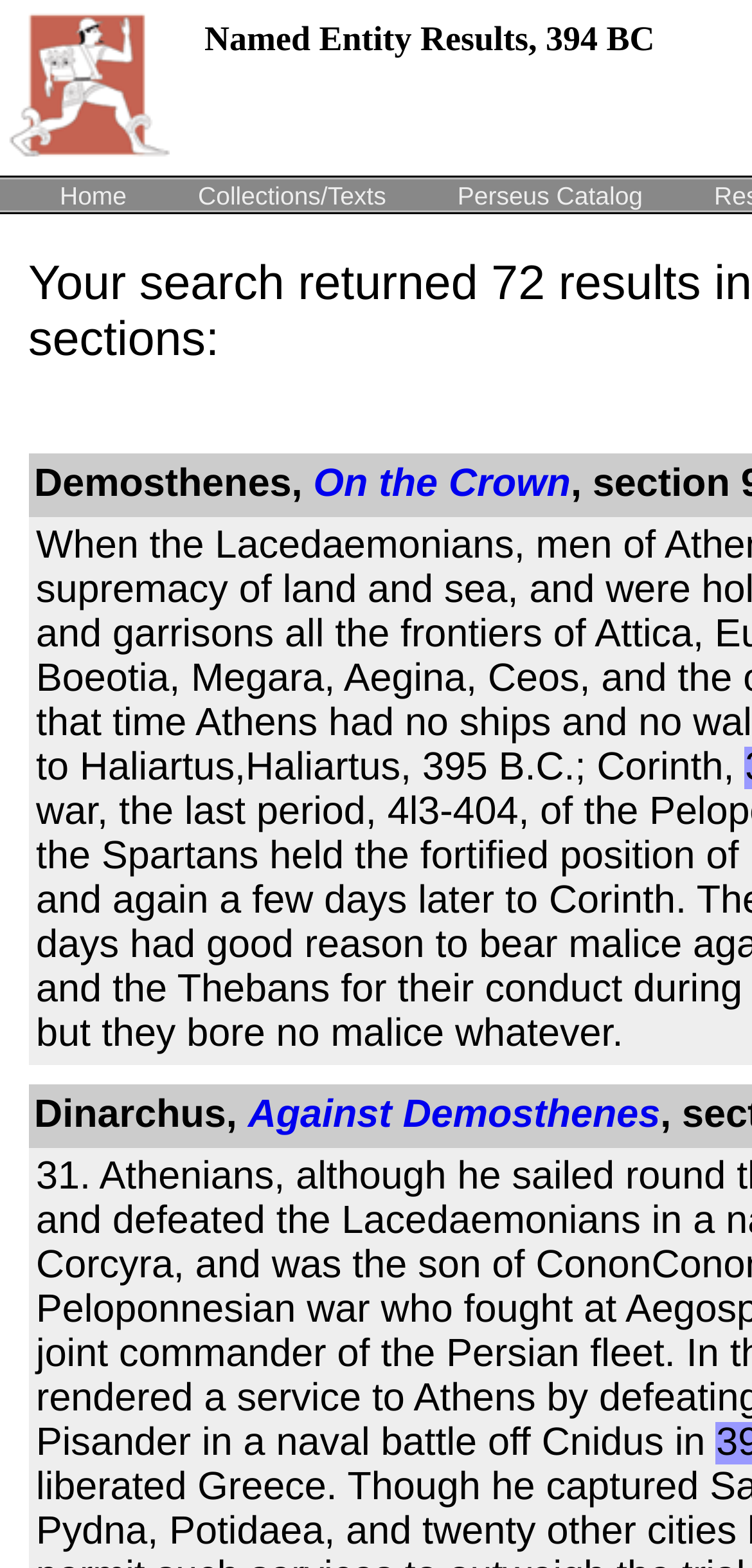Using the information in the image, give a detailed answer to the following question: What is the name of the work by Demosthenes?

I looked at the link element next to the author 'Demosthenes' and found that the title of the work is 'On the Crown', which is located at coordinates [0.417, 0.295, 0.759, 0.322].